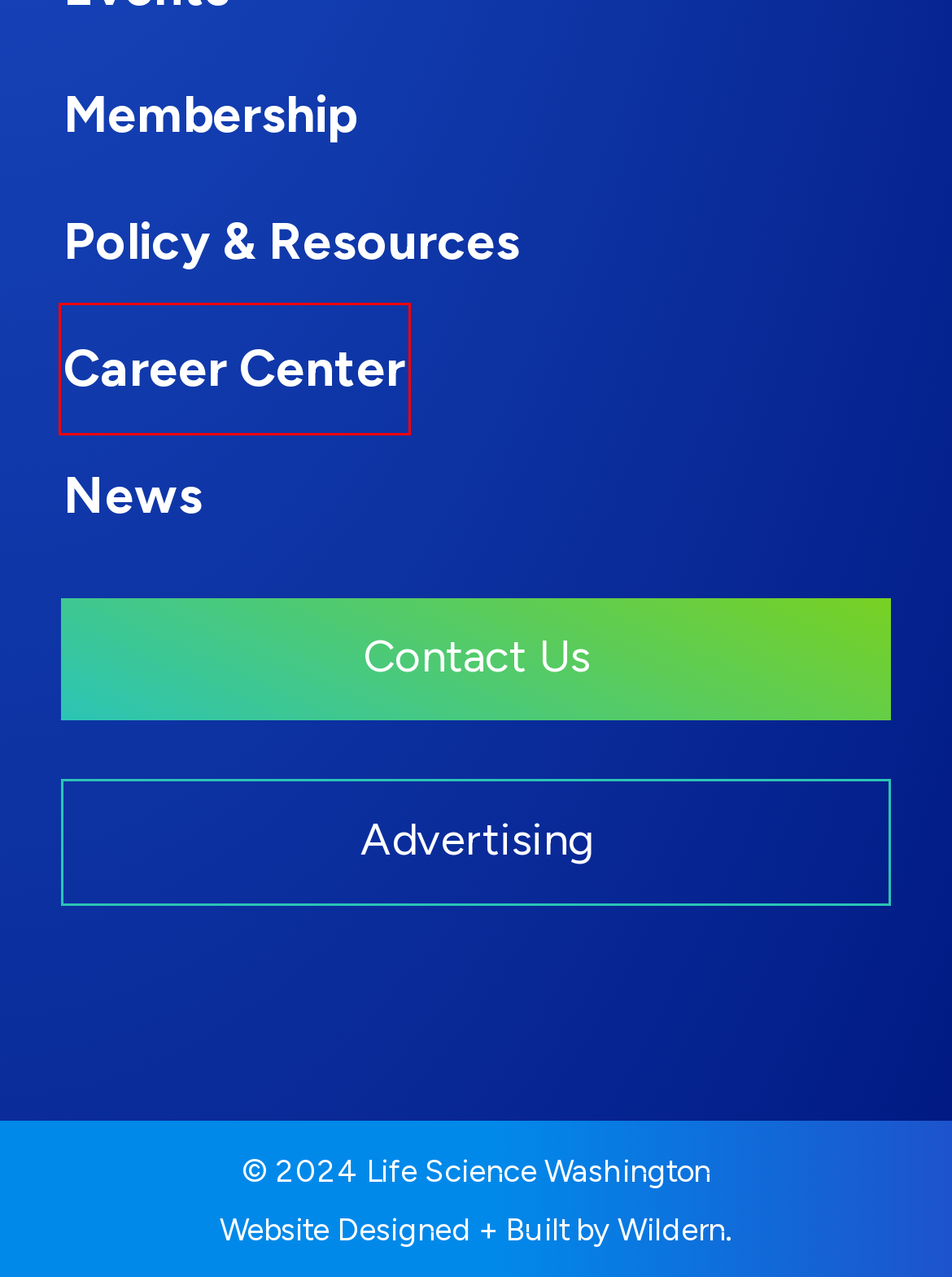You are given a screenshot depicting a webpage with a red bounding box around a UI element. Select the description that best corresponds to the new webpage after clicking the selected element. Here are the choices:
A. Find Life Science Jobs - Life Science Washington Jobs
B. Web Development & Consultation Services in Seattle - Underlost
C. Life Science Washington News | Life Science Washington
D. Get In Touch | Life Science Washington
E. Membership | Life Science Washington
F. Member Portal
G. Events - Life Science Washington
H. Advertise With Us | Life Science Washington

A